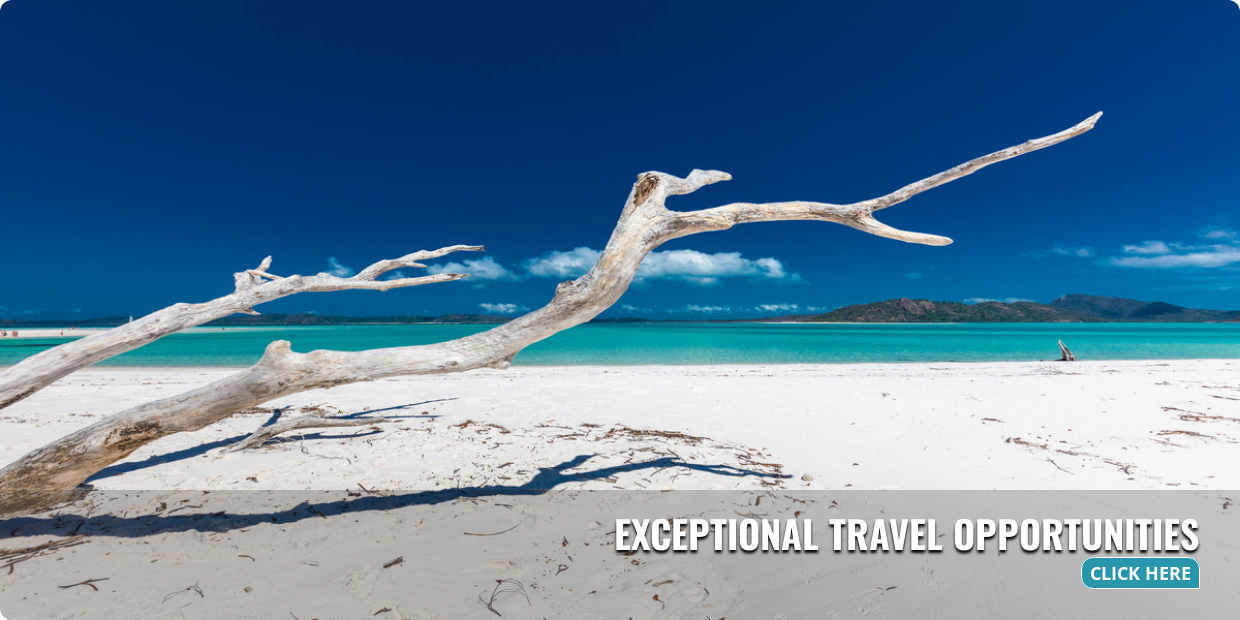Describe the image with as much detail as possible.

The image showcases a stunning beach scene with a striking piece of driftwood gracefully arching over the pristine white sand. The clear turquoise waters stretch into the distance, contrasting beautifully with the vibrant sky above, accentuated by fluffy clouds. This picturesque setting invites viewers to contemplate the serene beauty of nature and explore exceptional travel opportunities, highlighted by the prominent text urging them to "CLICK HERE" for more details. The combination of natural elements symbolizes adventure and tranquility, perfect for those yearning for a getaway.